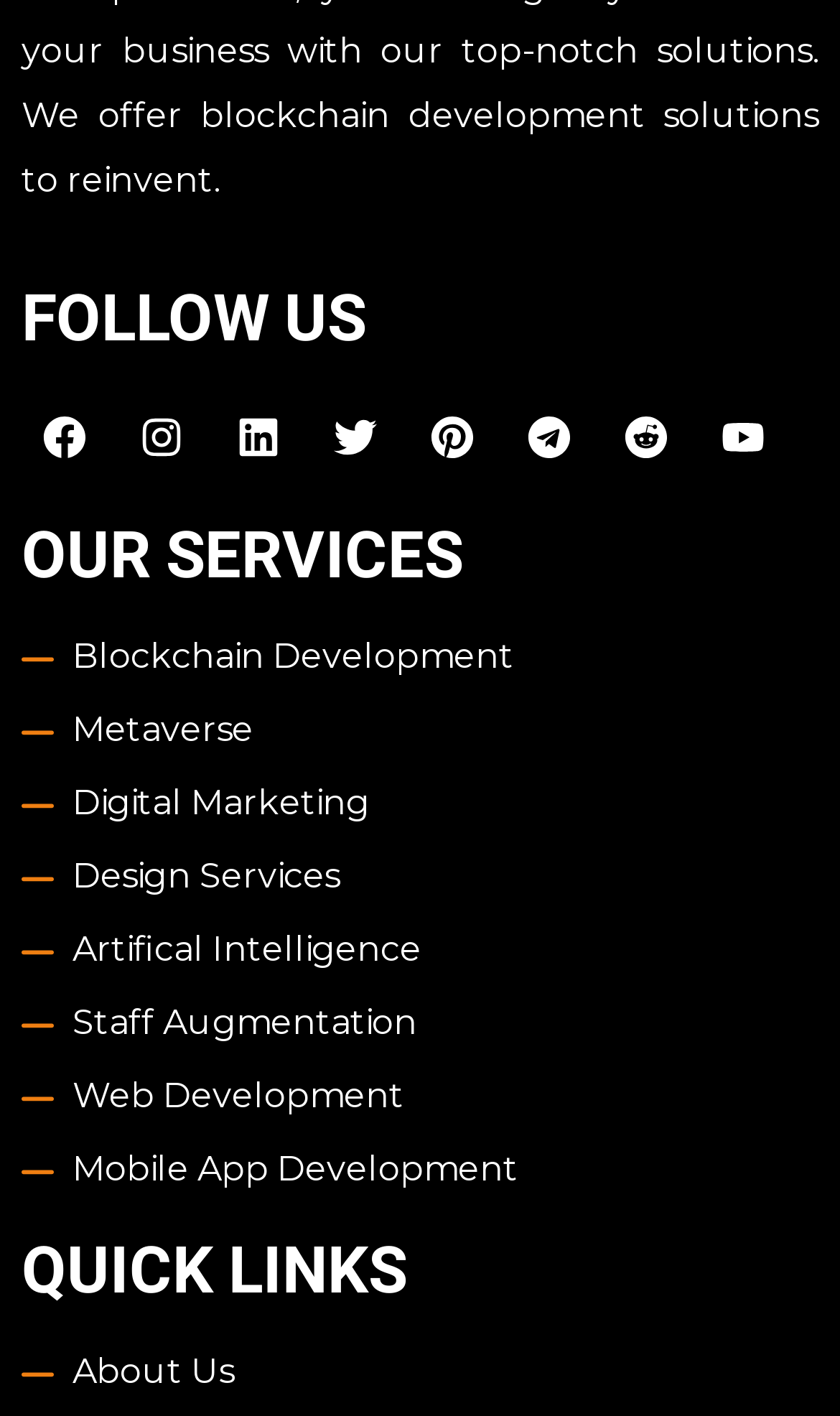Pinpoint the bounding box coordinates of the clickable element to carry out the following instruction: "Check out our Youtube channel."

[0.833, 0.278, 0.936, 0.339]